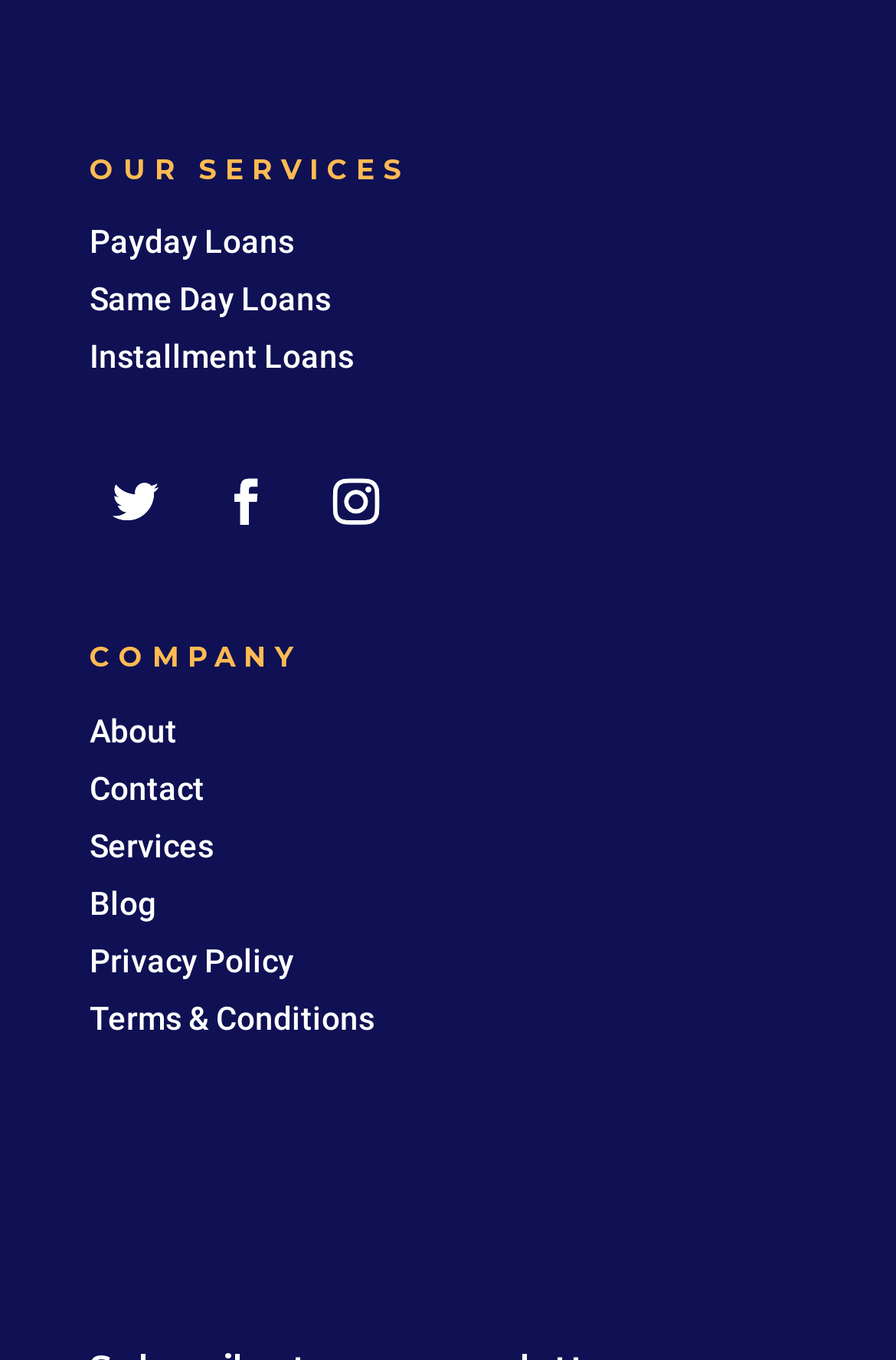What services are offered by the company?
Please give a detailed and thorough answer to the question, covering all relevant points.

By examining the links under the 'OUR SERVICES' heading, we can determine that the company offers Payday Loans, Same Day Loans, and Installment Loans.